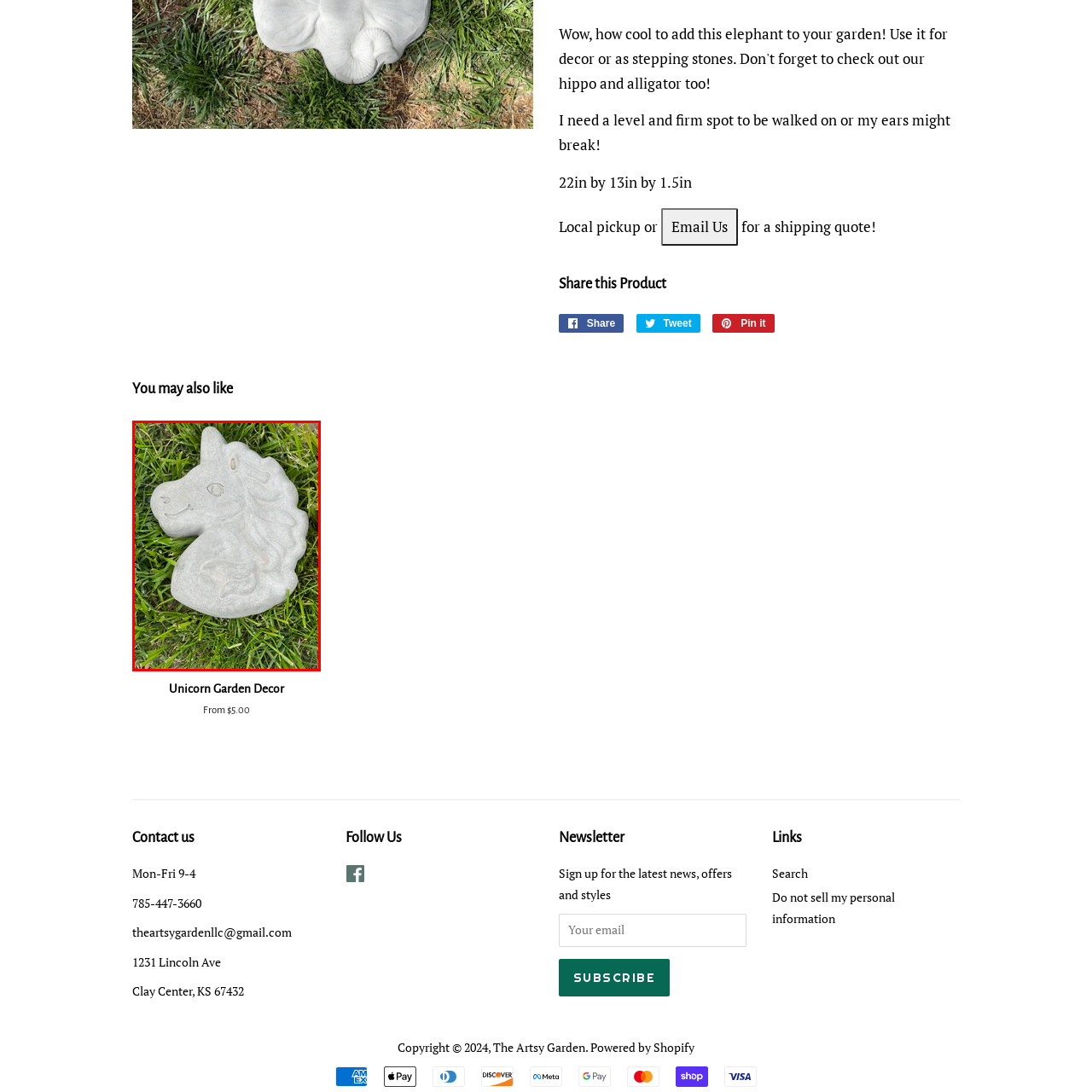Detail the features and elements seen in the red-circled portion of the image.

The image features a whimsical unicorn garden decor piece, carved from a light-colored stone. This playful sculpture showcases a stylized unicorn's head, complete with detailed features such as flowing mane and a subtle smile, bringing a charming touch to any garden setting. It is surrounded by lush green grass, emphasizing its decorative purpose for outdoor spaces. This item is part of a collection that adds a fantastical element to gardens and patios, making it an ideal choice for those who enjoy unique and enchanting garden ornaments.